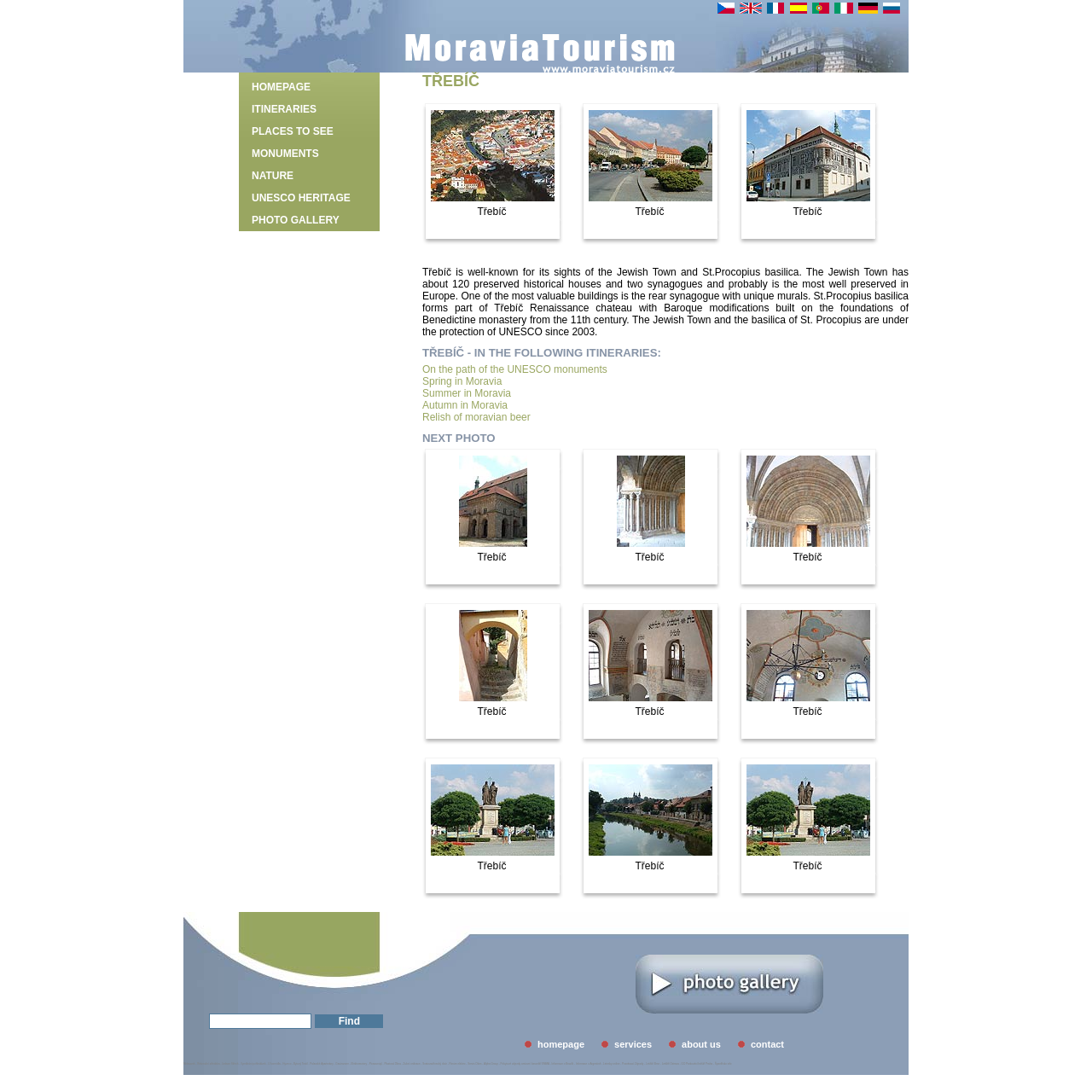Determine the bounding box coordinates of the element's region needed to click to follow the instruction: "browse ITINERARIES". Provide these coordinates as four float numbers between 0 and 1, formatted as [left, top, right, bottom].

[0.219, 0.09, 0.348, 0.11]